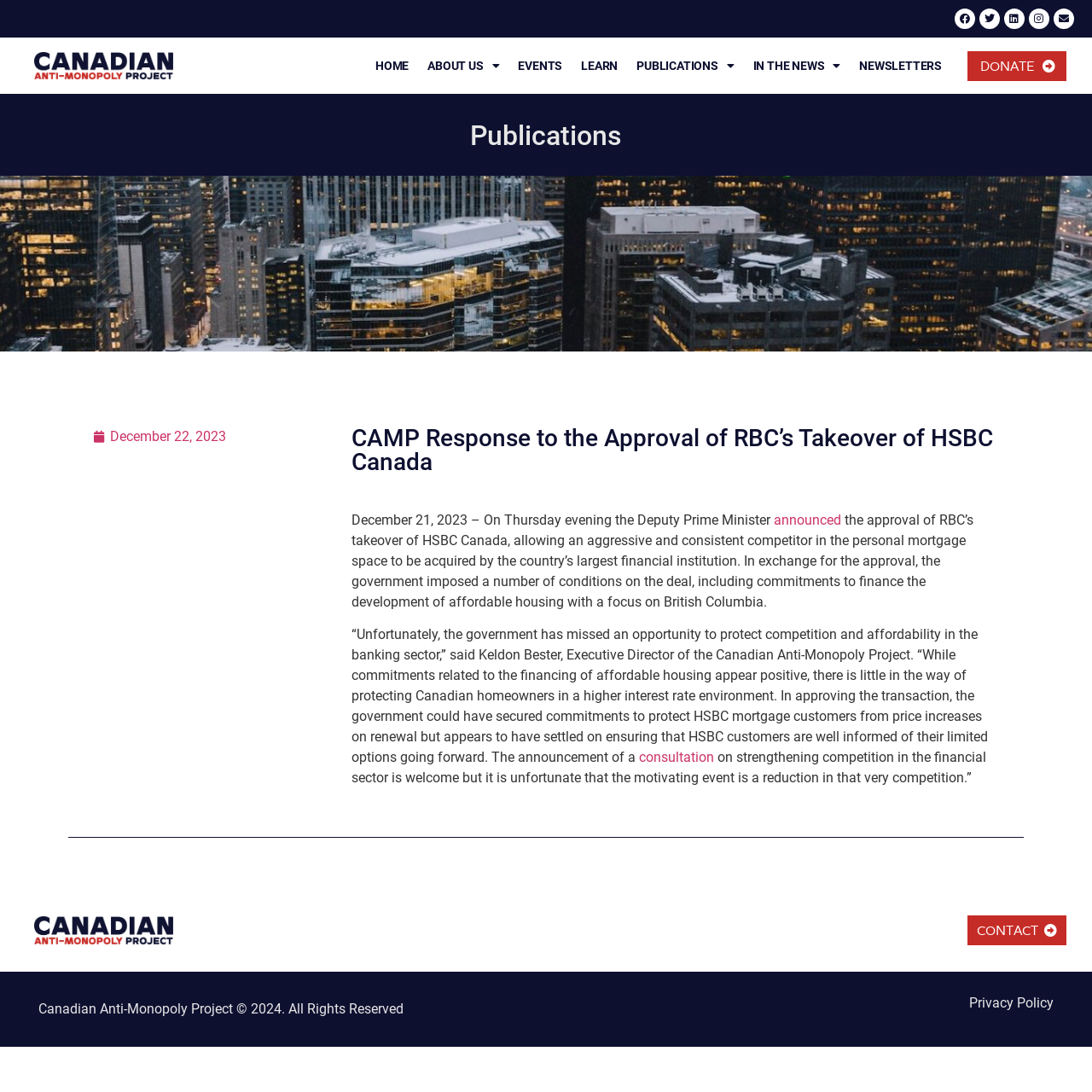Extract the bounding box coordinates of the UI element described by: "December 22, 2023". The coordinates should include four float numbers ranging from 0 to 1, e.g., [left, top, right, bottom].

[0.086, 0.391, 0.207, 0.409]